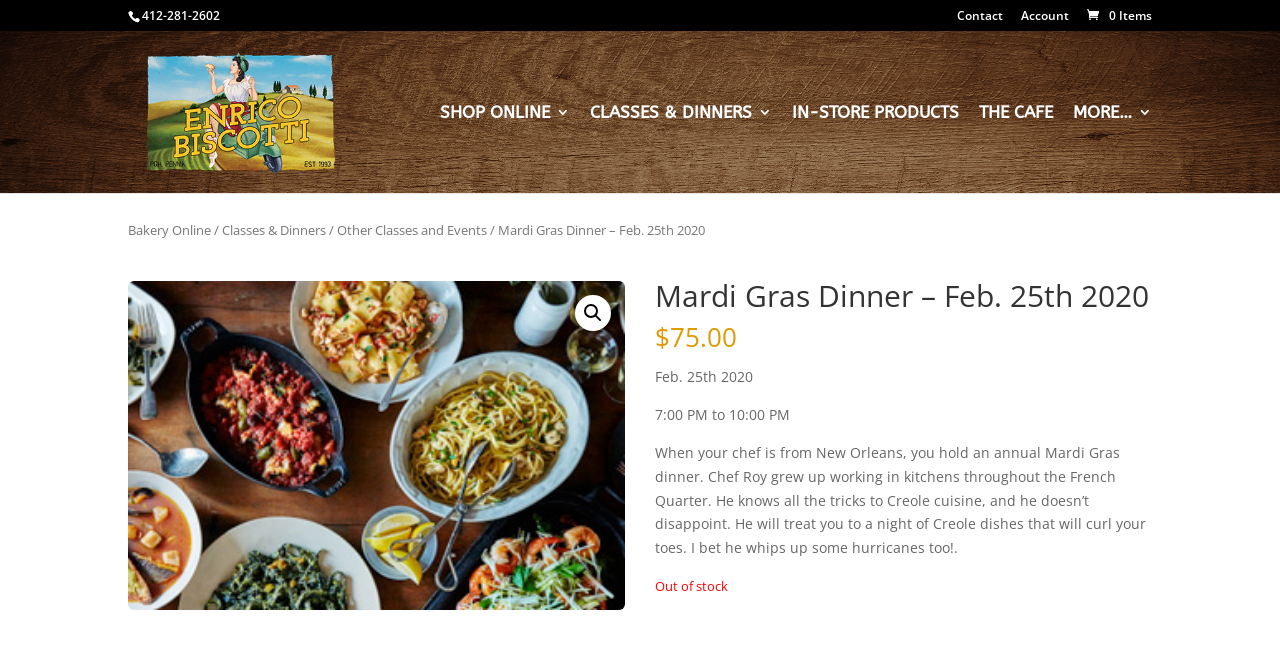Identify the bounding box coordinates for the element you need to click to achieve the following task: "Call the phone number". Provide the bounding box coordinates as four float numbers between 0 and 1, in the form [left, top, right, bottom].

[0.111, 0.011, 0.172, 0.036]